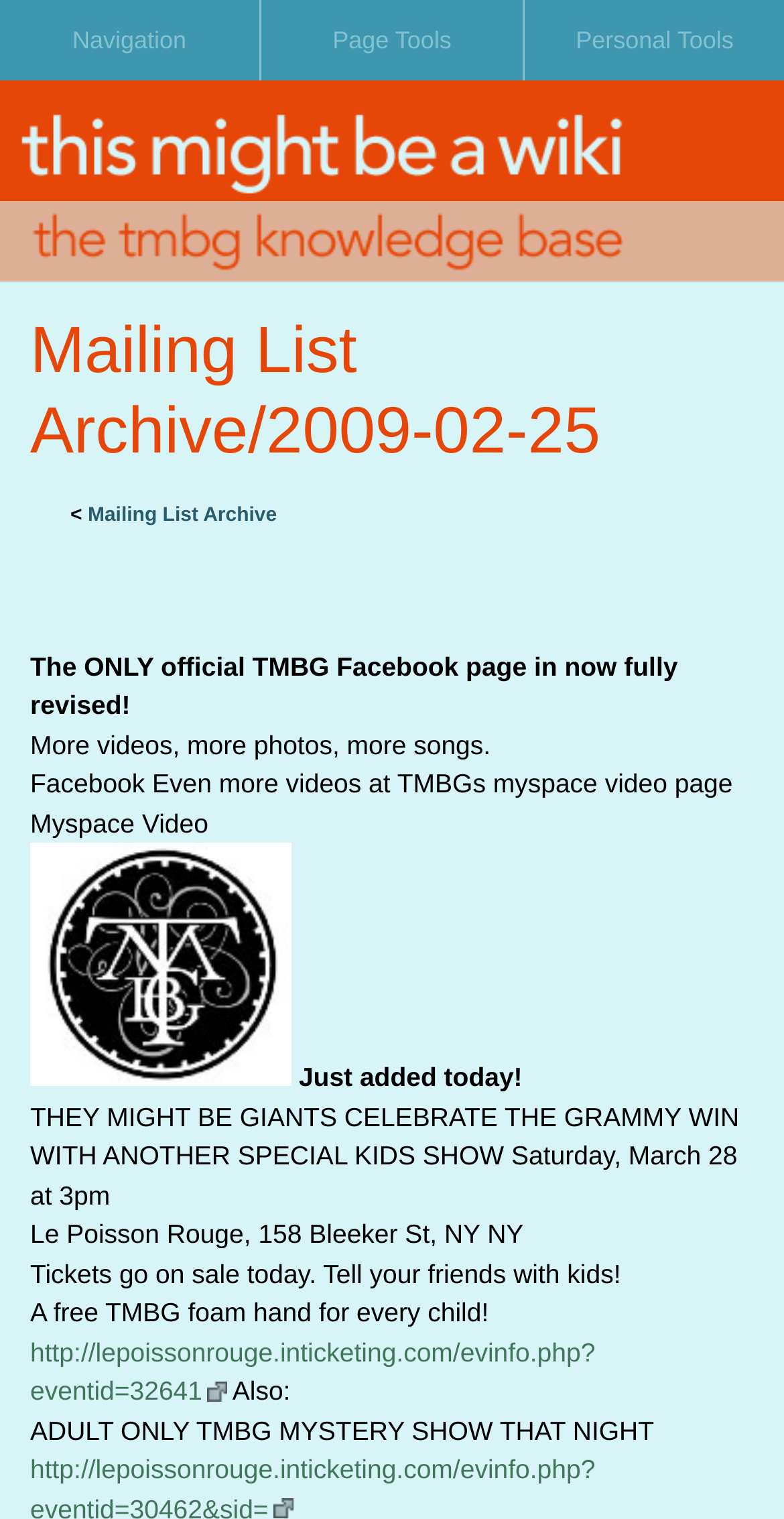Locate the bounding box coordinates of the element I should click to achieve the following instruction: "Read the article".

[0.33, 0.06, 0.67, 0.093]